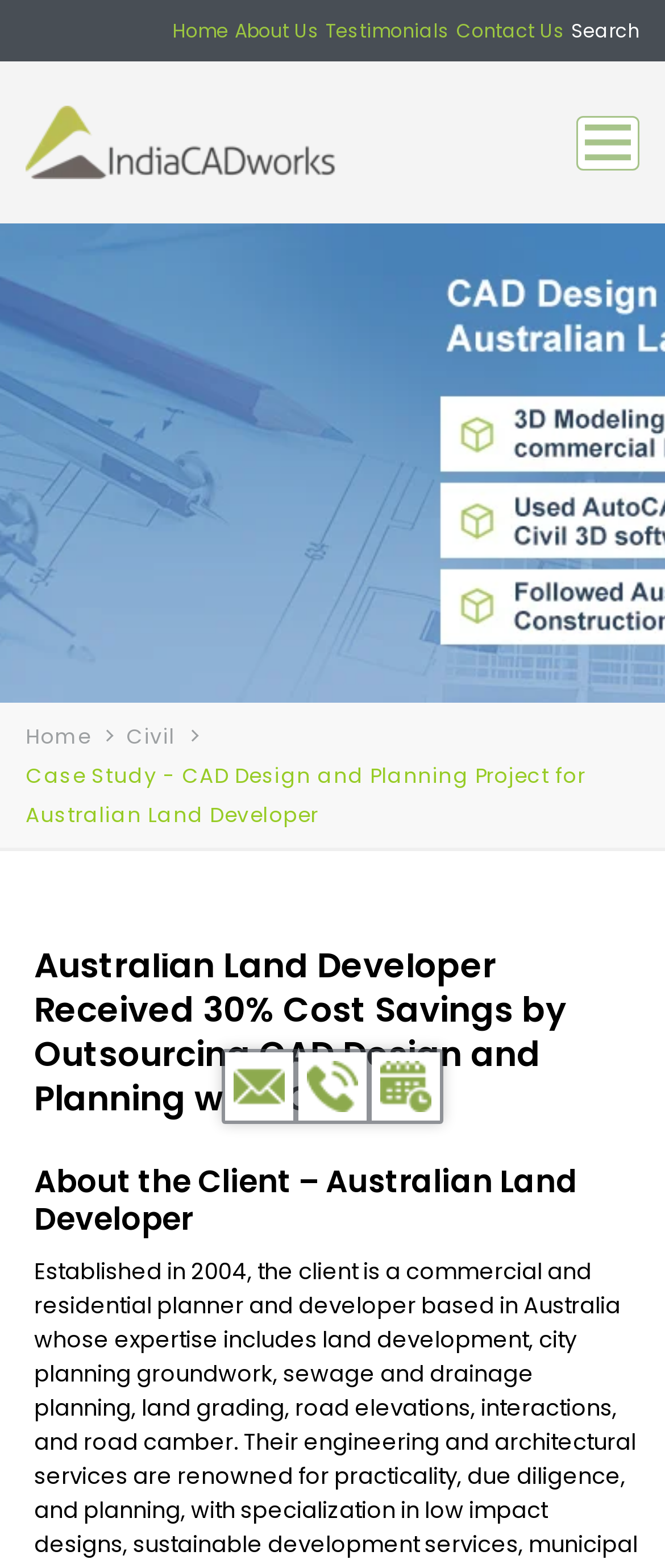Locate the bounding box for the described UI element: "title="Schedule a Call"". Ensure the coordinates are four float numbers between 0 and 1, formatted as [left, top, right, bottom].

[0.559, 0.671, 0.662, 0.715]